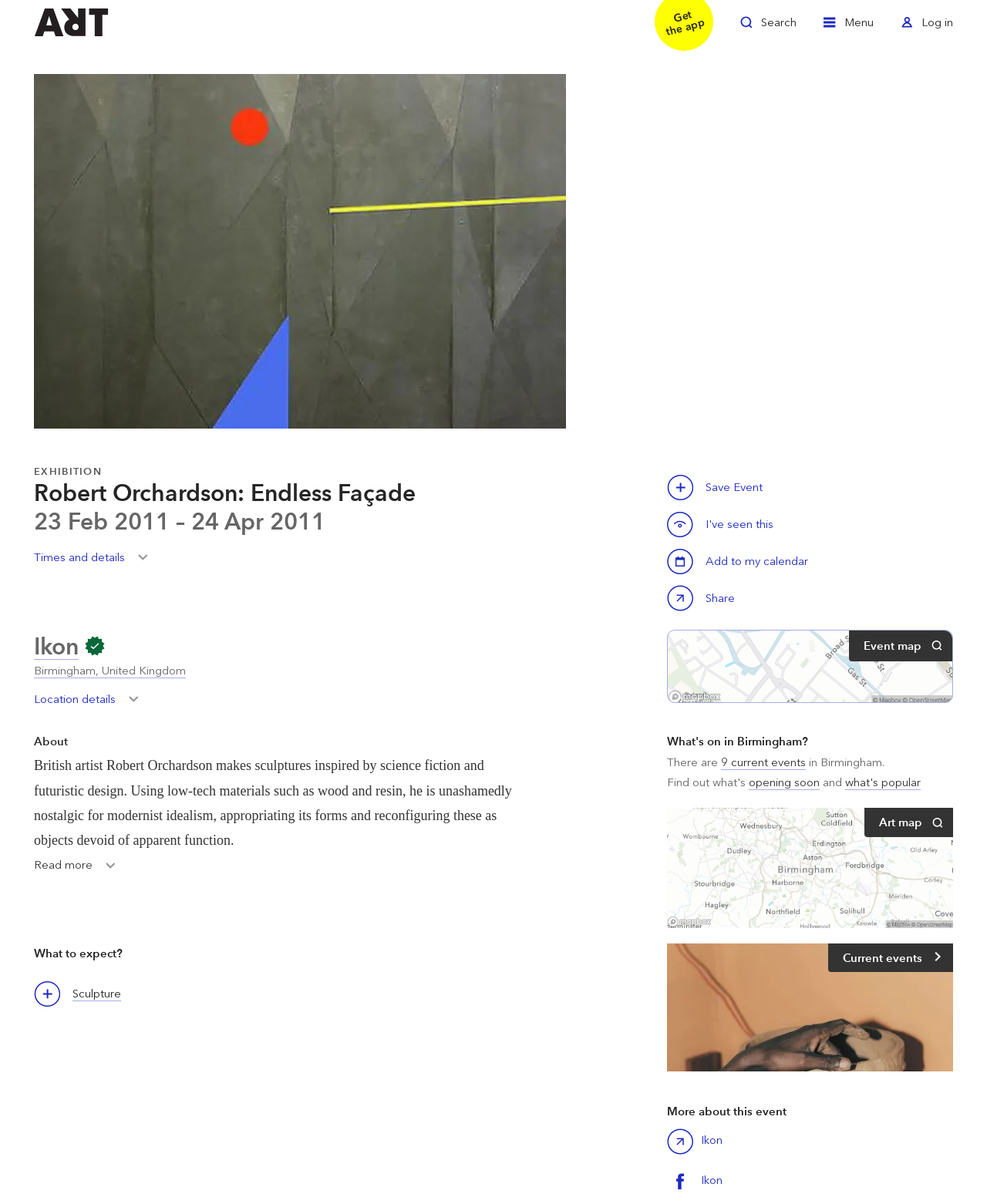How many buttons are there in the 'What to expect?' section?
Based on the image, provide your answer in one word or phrase.

2